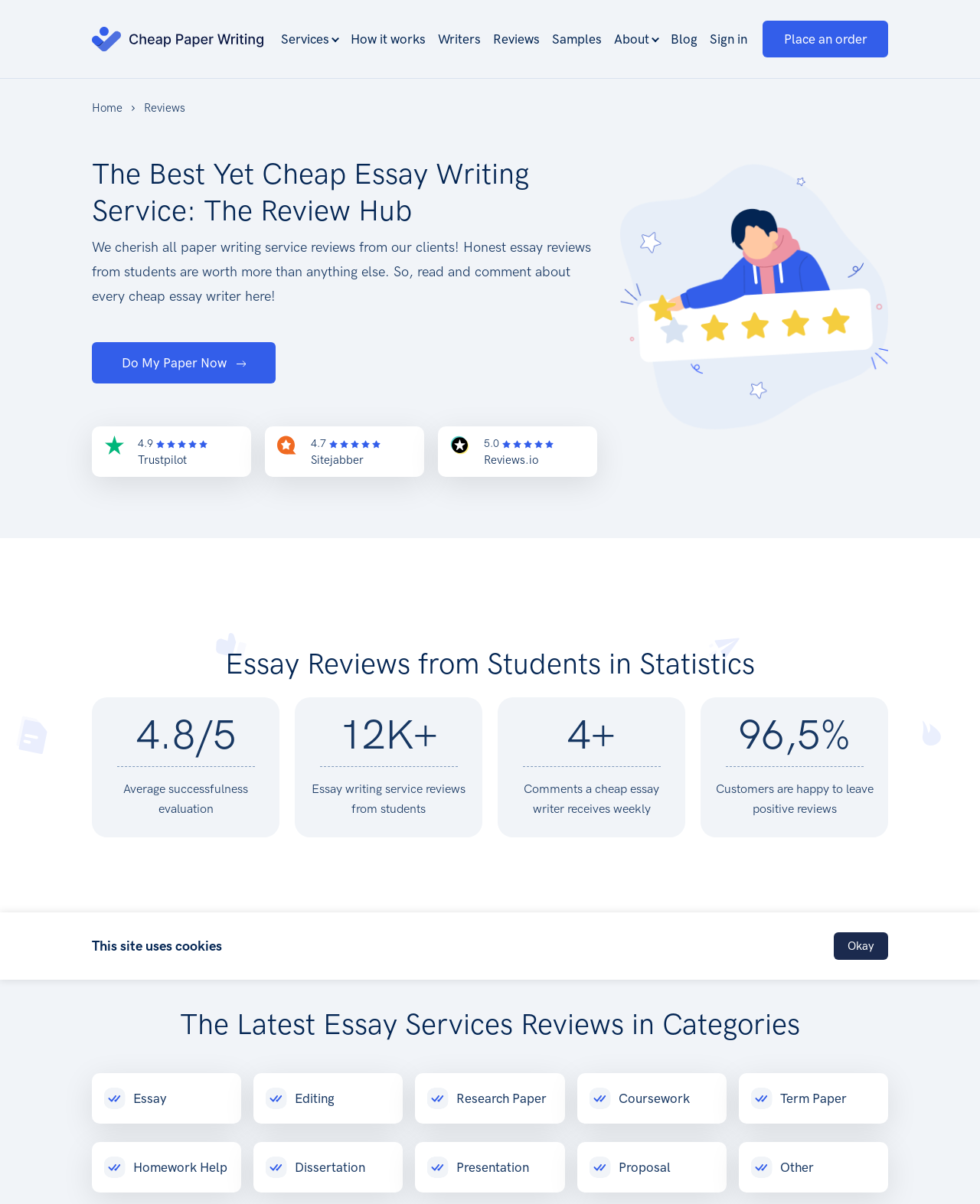Please provide a comprehensive response to the question based on the details in the image: What is the average rating of CheapPaperWriting?

The average rating of CheapPaperWriting can be found on the webpage, where it is displayed as '4.9' with a Trustpilot logo. This rating is based on reviews from students who have used the essay writing service.